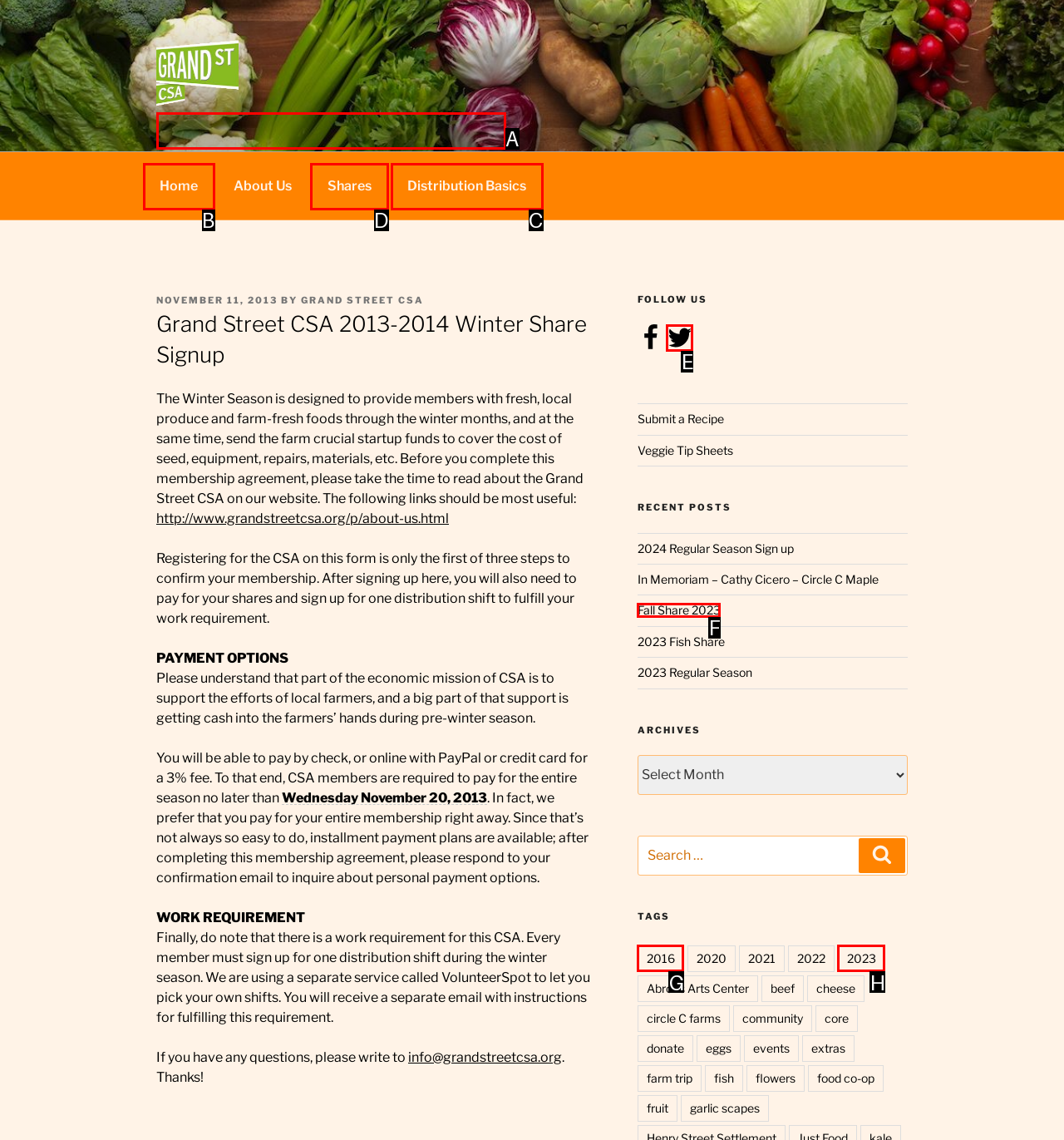Please identify the correct UI element to click for the task: Click on the 'Shares' link Respond with the letter of the appropriate option.

D